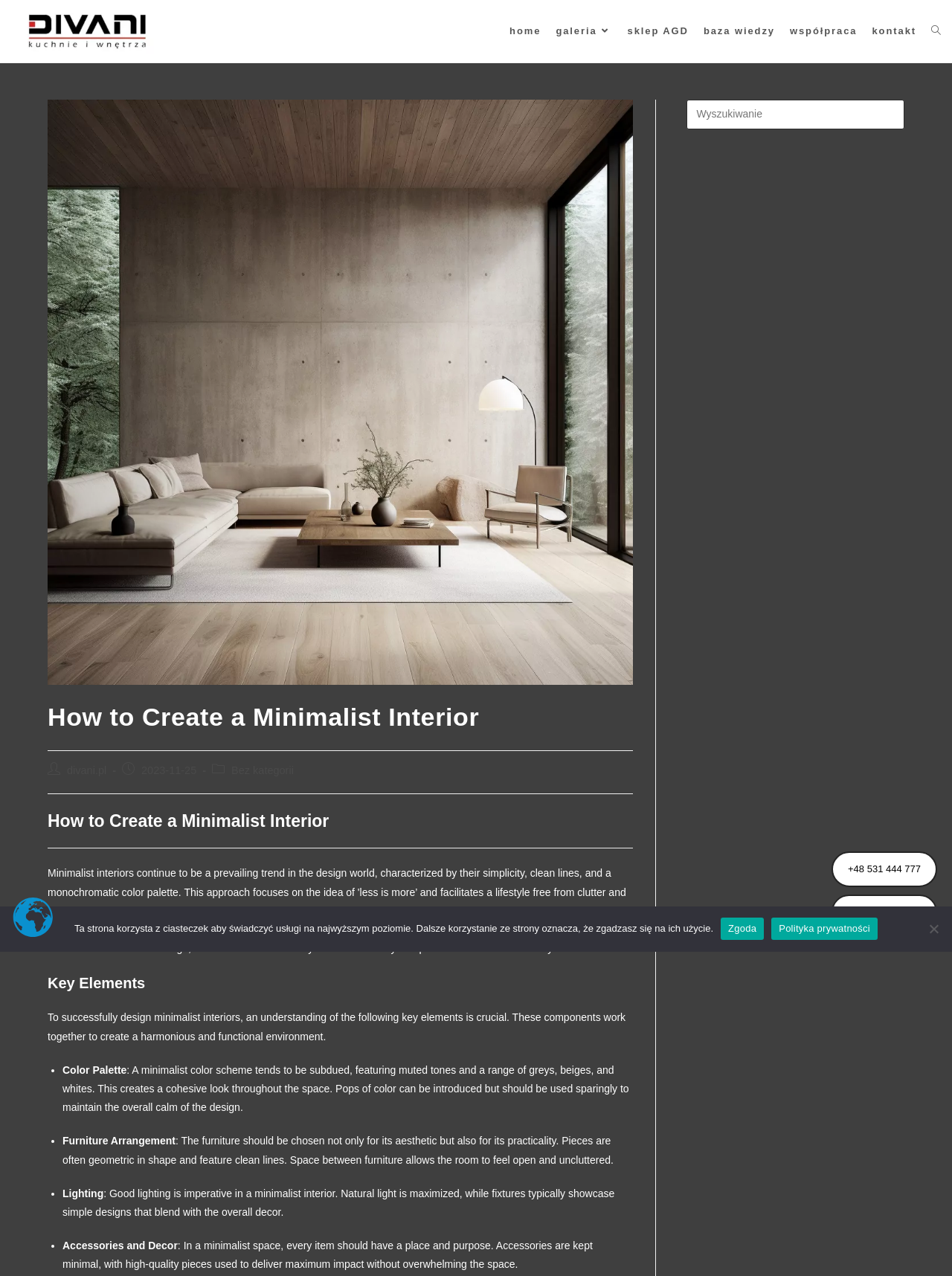Give an in-depth explanation of the webpage layout and content.

This webpage is about minimalist interior design, with a focus on creating a harmonious and functional environment. At the top, there is a navigation menu with links to "home", "galeria", "sklep AGD", "baza wiedzy", "współpraca", and "kontakt". Below the navigation menu, there is a large image that takes up most of the width of the page, with a heading "How to Create a Minimalist Interior" above it.

To the right of the image, there is a section with a heading "Key Elements" that outlines the crucial components of minimalist interior design. This section is divided into four subheadings: "Color Palette", "Furniture Arrangement", "Lighting", and "Accessories and Decor". Each subheading is accompanied by a brief description of the key elements and how they contribute to a minimalist design.

On the right-hand side of the page, there is a sidebar with a search box and a section labeled "Primary Sidebar". At the bottom of the page, there is a cookie notice dialog box with a message about the use of cookies on the website, along with links to accept or decline the use of cookies and a link to the privacy policy.

Additionally, there are contact details at the bottom of the page, including a phone number and an email address. Overall, the webpage is well-organized and easy to navigate, with a clear focus on providing information about minimalist interior design.